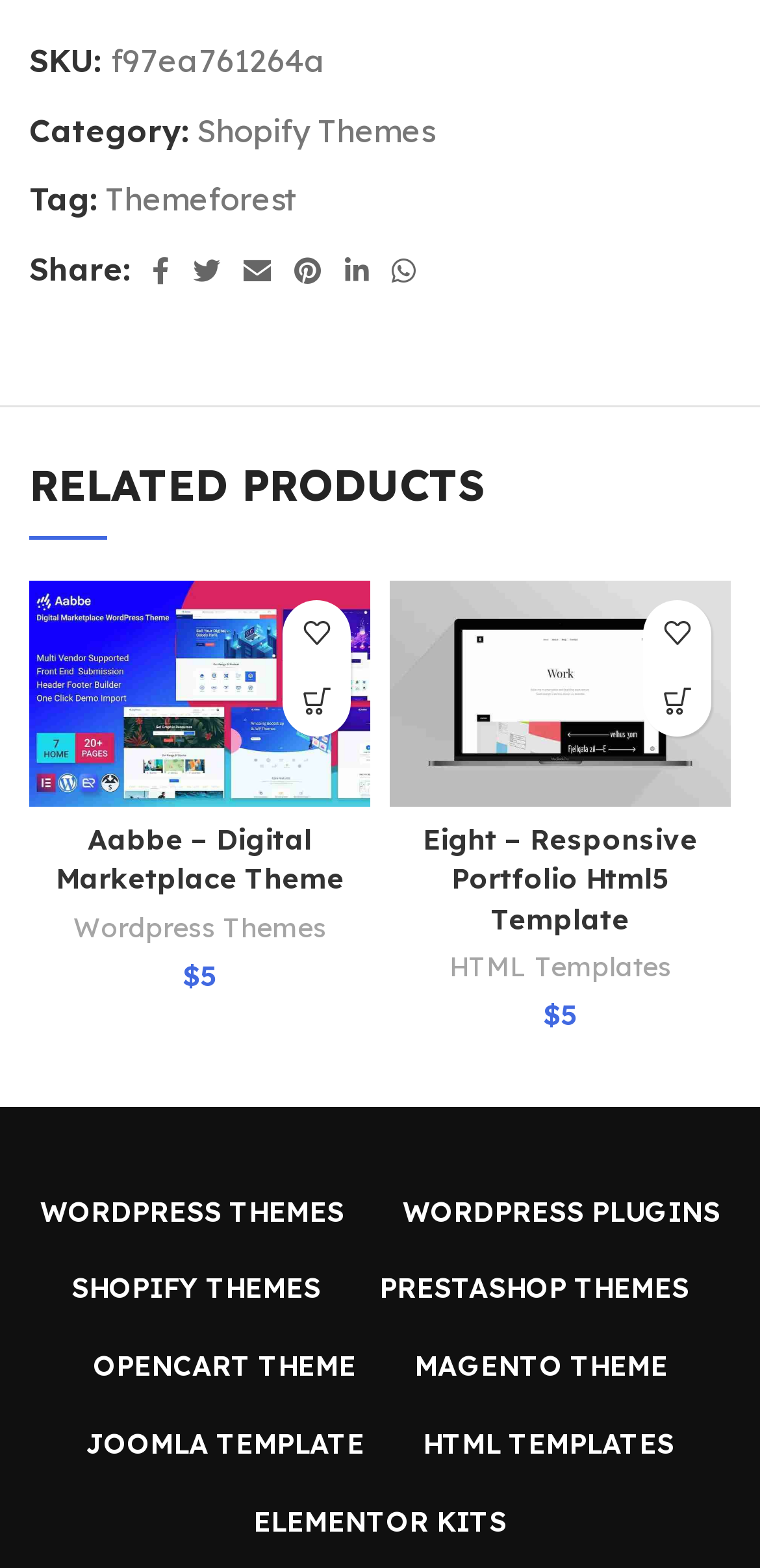Locate the bounding box coordinates of the element you need to click to accomplish the task described by this instruction: "Add 'Aabbe – Digital Marketplace Theme' to wishlist".

[0.372, 0.382, 0.462, 0.426]